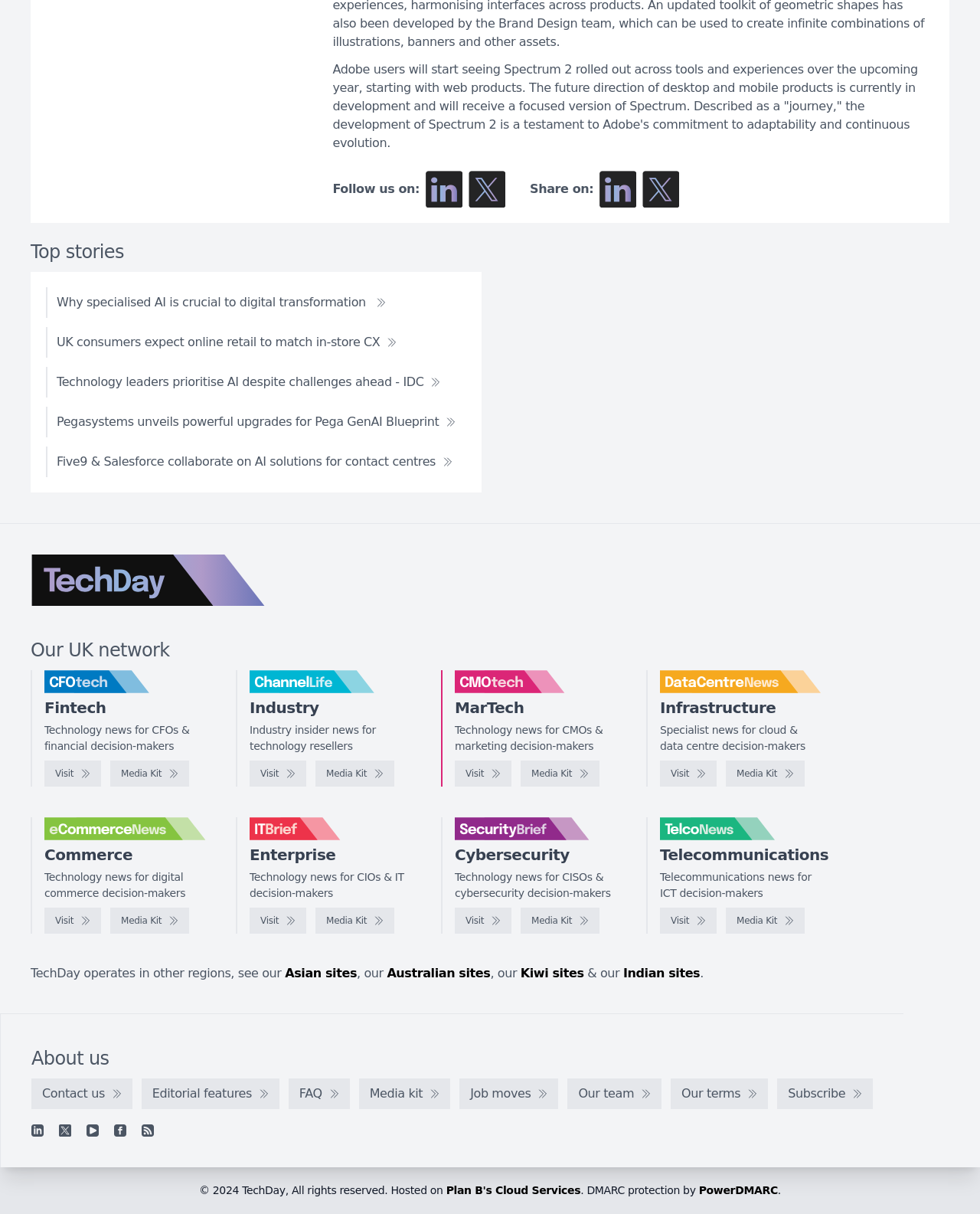What is the topic of the top stories?
Use the image to answer the question with a single word or phrase.

Technology